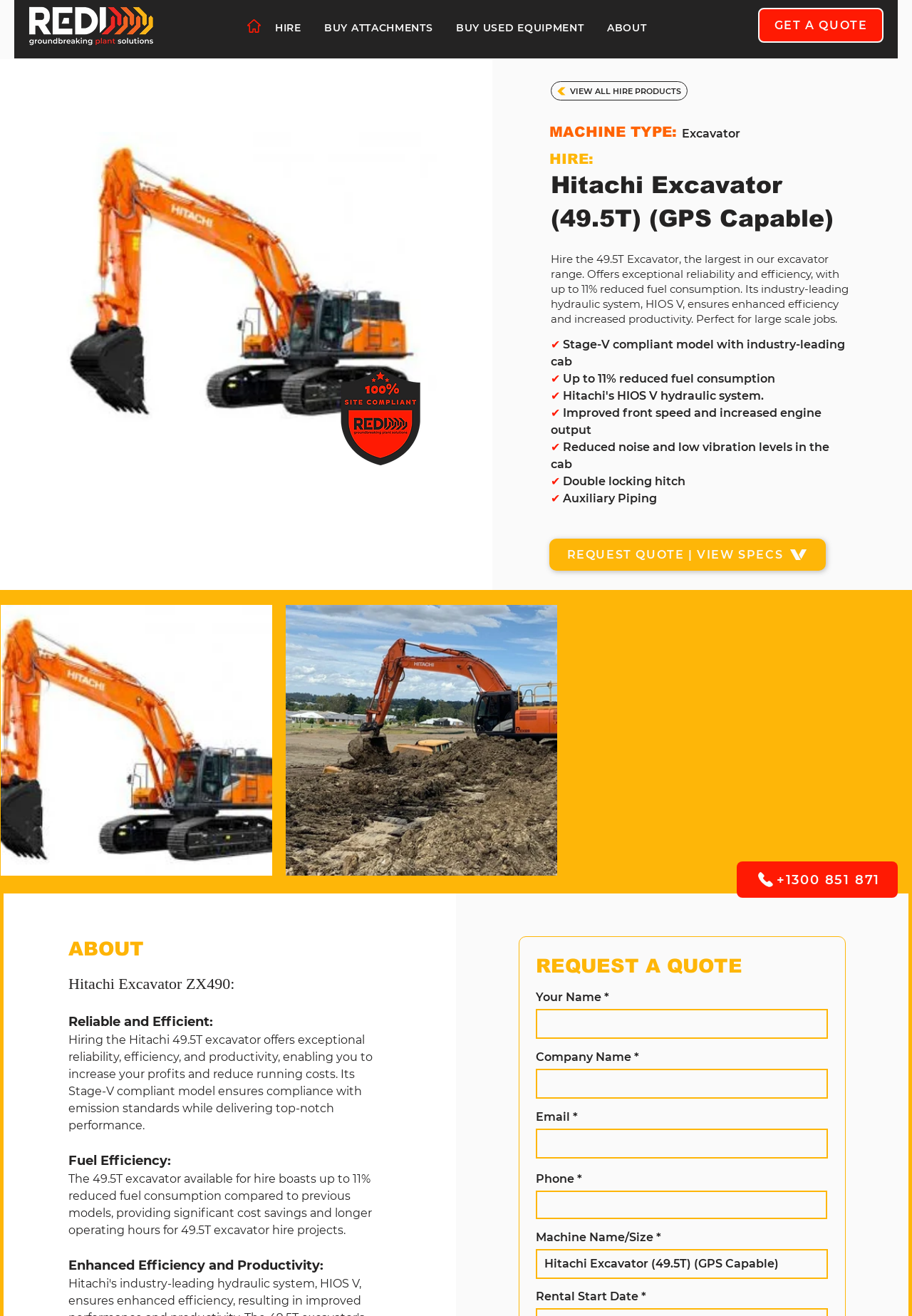Provide a brief response to the question below using a single word or phrase: 
What is the benefit of the Stage-V compliant model?

Compliance with emission standards